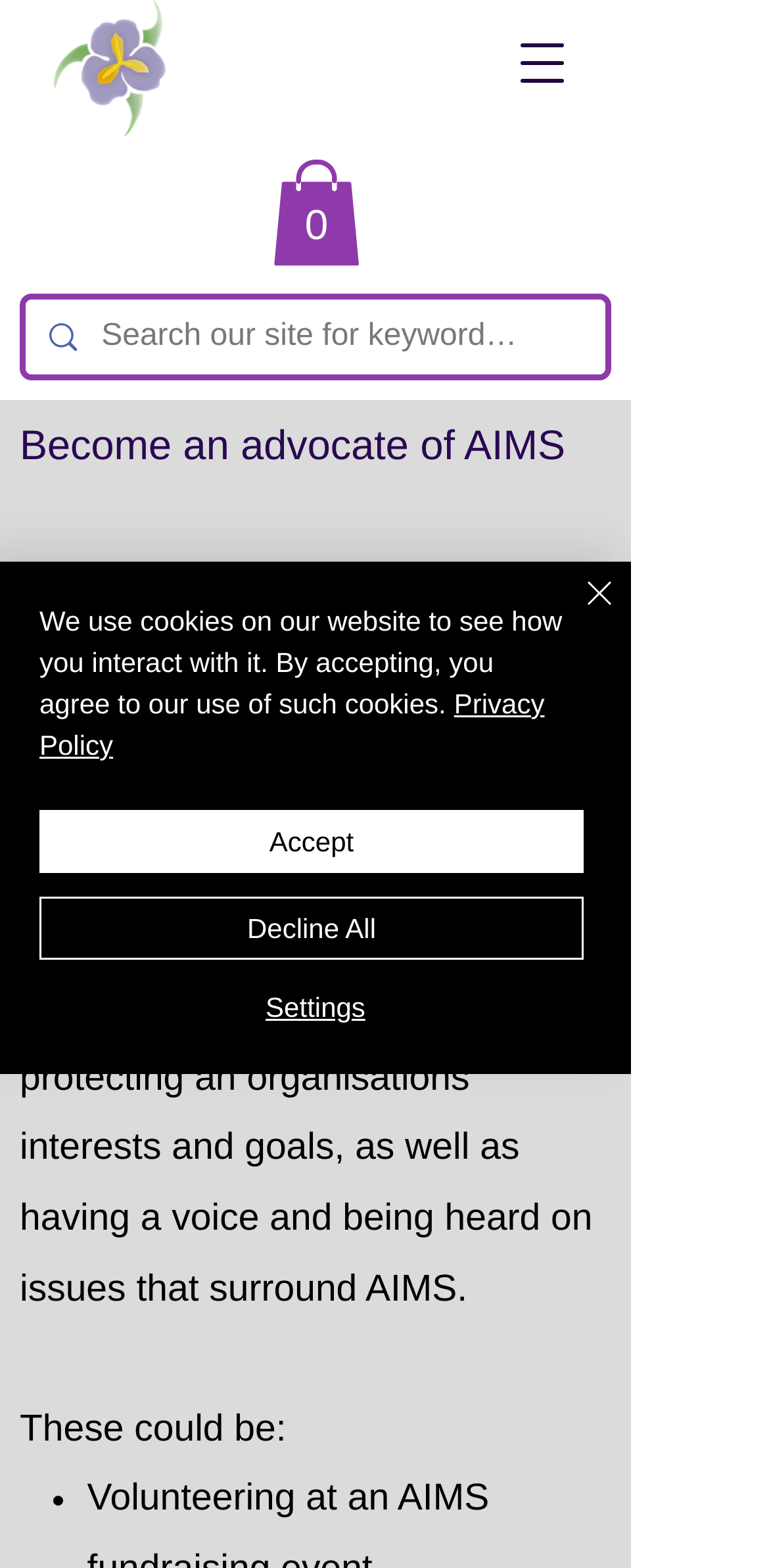Construct a thorough caption encompassing all aspects of the webpage.

The webpage is about becoming an advocate of AIMS. At the top right corner, there is a navigation menu button and a cart link with a svg icon, indicating that the user has 0 items in their cart. Below these elements, there is a search bar with a magnifying glass icon, where users can search the site for keywords.

The main content of the page is divided into sections. The first section has a heading "Become an advocate of AIMS" and a brief description of what it means to be an advocate, which is about championing, promoting, and protecting an organization's interests and goals. This section also includes a longer paragraph explaining the role of an advocate in more detail.

Below this section, there is a list of bullet points, marked with a dot, which likely outlines the benefits or responsibilities of being an advocate. 

On the right side of the page, there is a chat button with an associated image. At the bottom of the page, there is a cookie policy alert with links to the privacy policy and buttons to accept, decline, or adjust cookie settings. There is also a close button with an associated image to dismiss the alert. Additionally, there is a button labeled "REVIEWS" at the bottom left corner of the page.